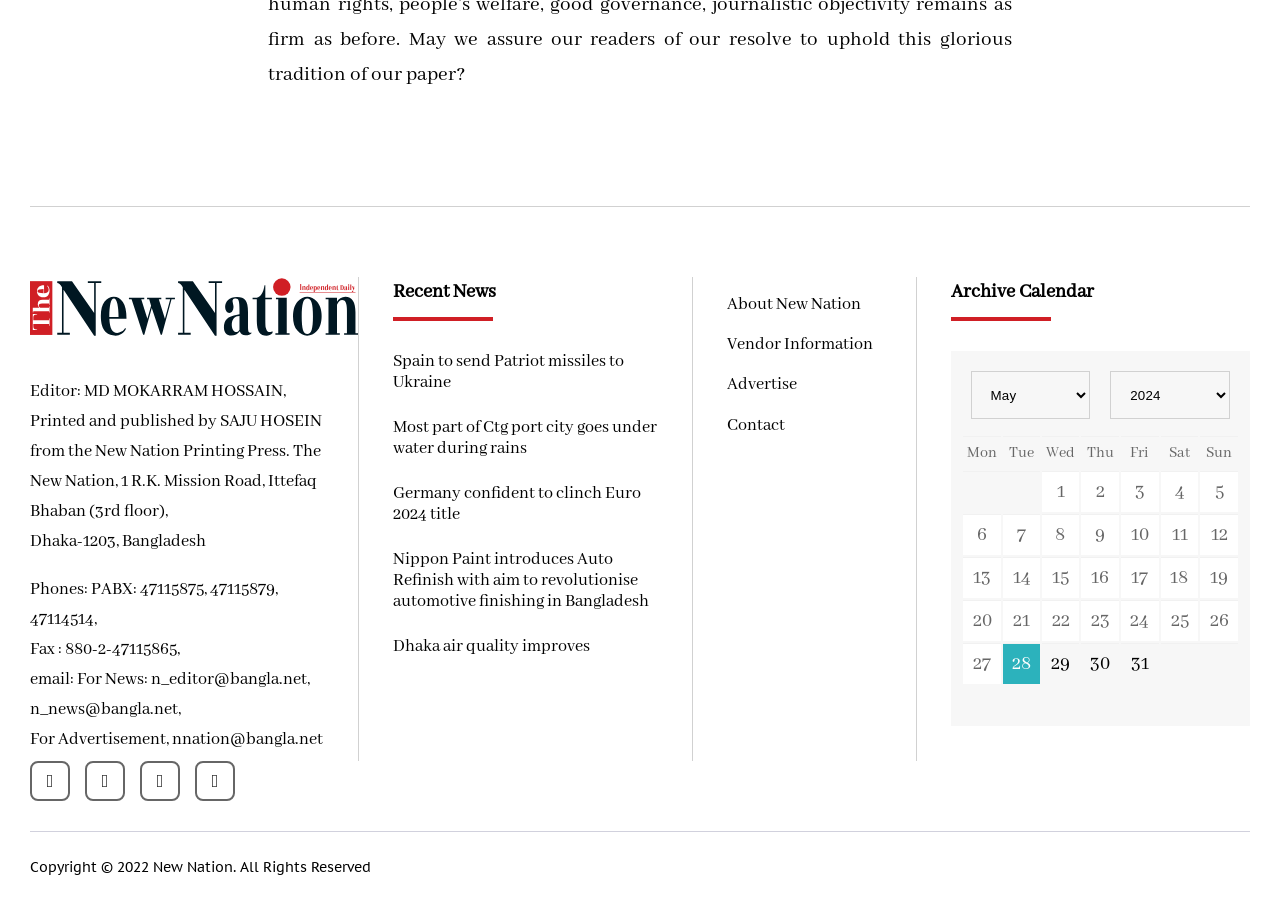What is the purpose of the 'Archive Calendar' section?
Provide an in-depth and detailed answer to the question.

The 'Archive Calendar' section is located in the complementary section of the webpage. It provides a calendar view of news archives, allowing users to access news articles from specific dates. The section contains a table with links to news articles, organized by date.